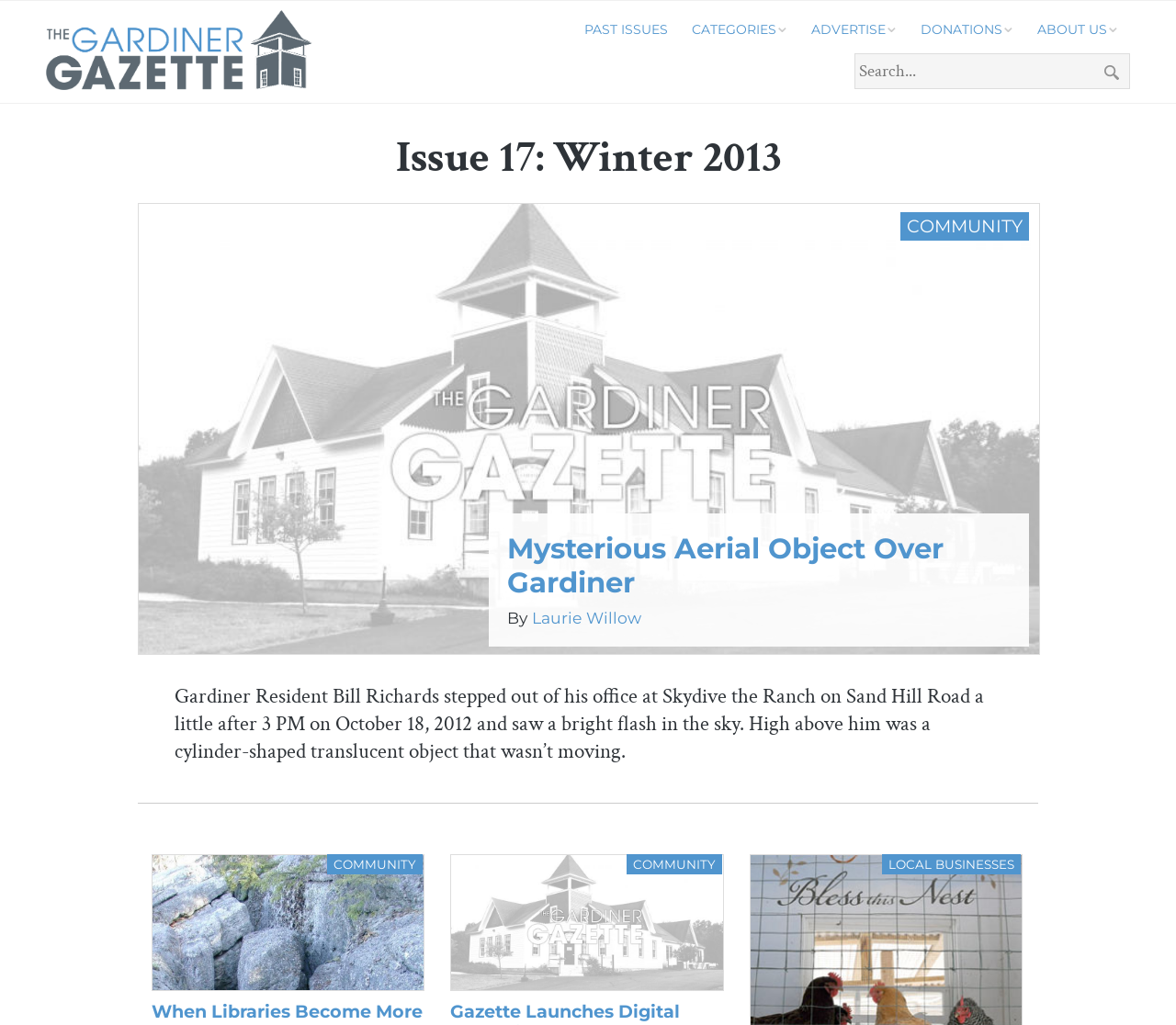What is the name of the publication?
Give a thorough and detailed response to the question.

The name of the publication can be found in the top-left corner of the webpage, where it is written as 'The Gardiner Gazette | Quarterly Community Publication from Gardiner, NY'.